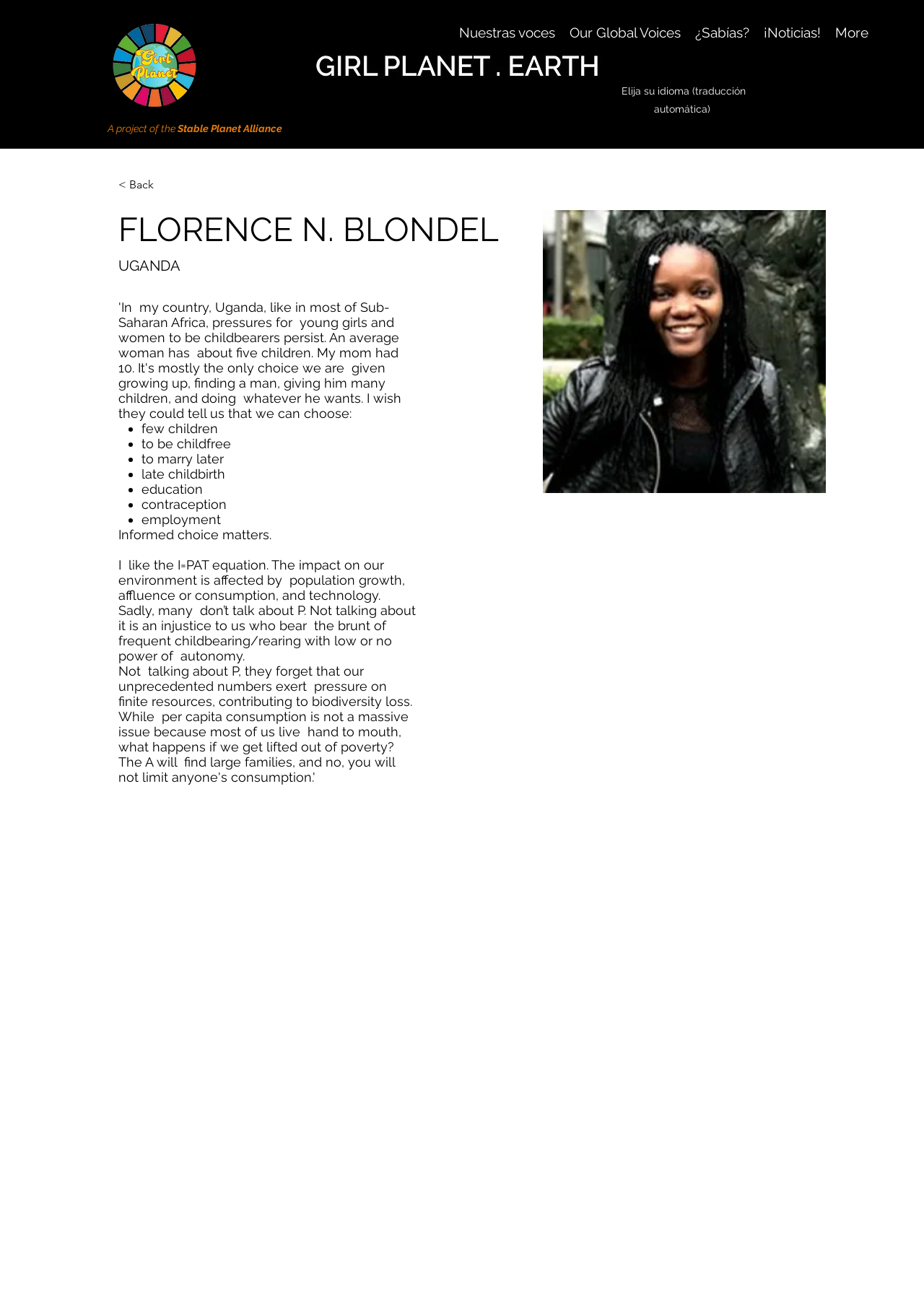What is the equation mentioned in the webpage?
Answer the question with just one word or phrase using the image.

I=PAT